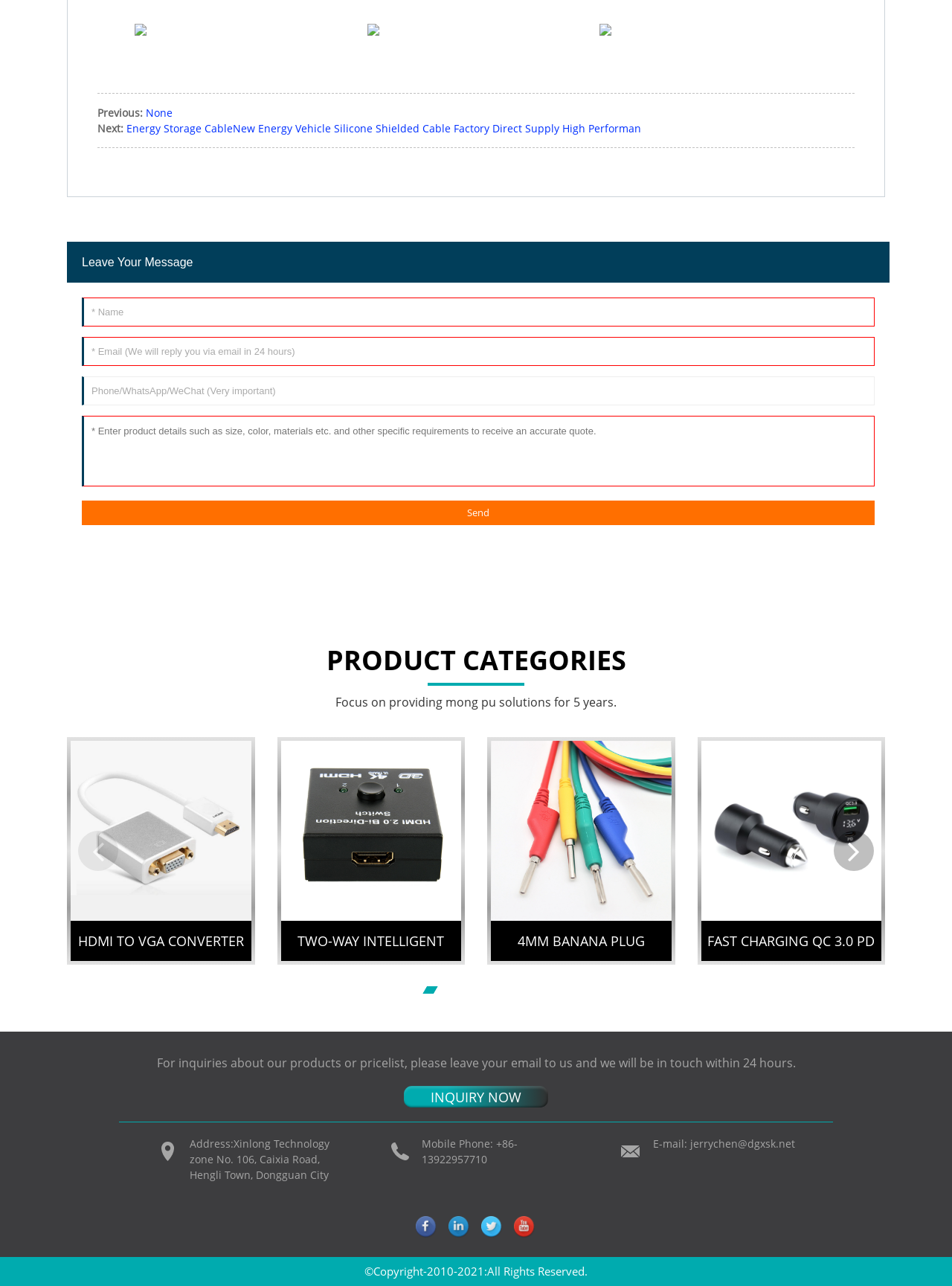Please specify the bounding box coordinates of the clickable region to carry out the following instruction: "Click the 'INQUIRY NOW' link". The coordinates should be four float numbers between 0 and 1, in the format [left, top, right, bottom].

[0.424, 0.844, 0.576, 0.861]